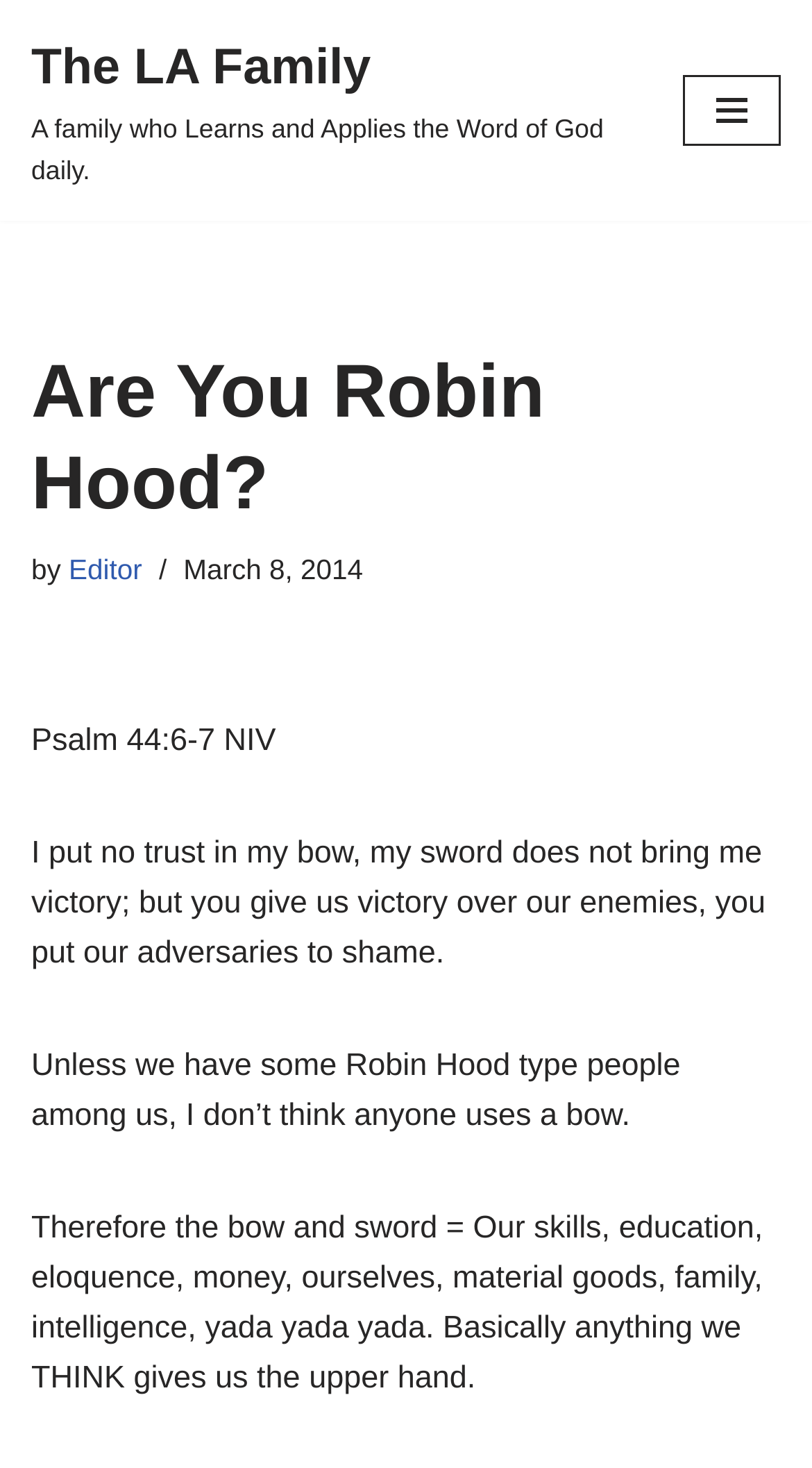Can you extract the headline from the webpage for me?

Are You Robin Hood?